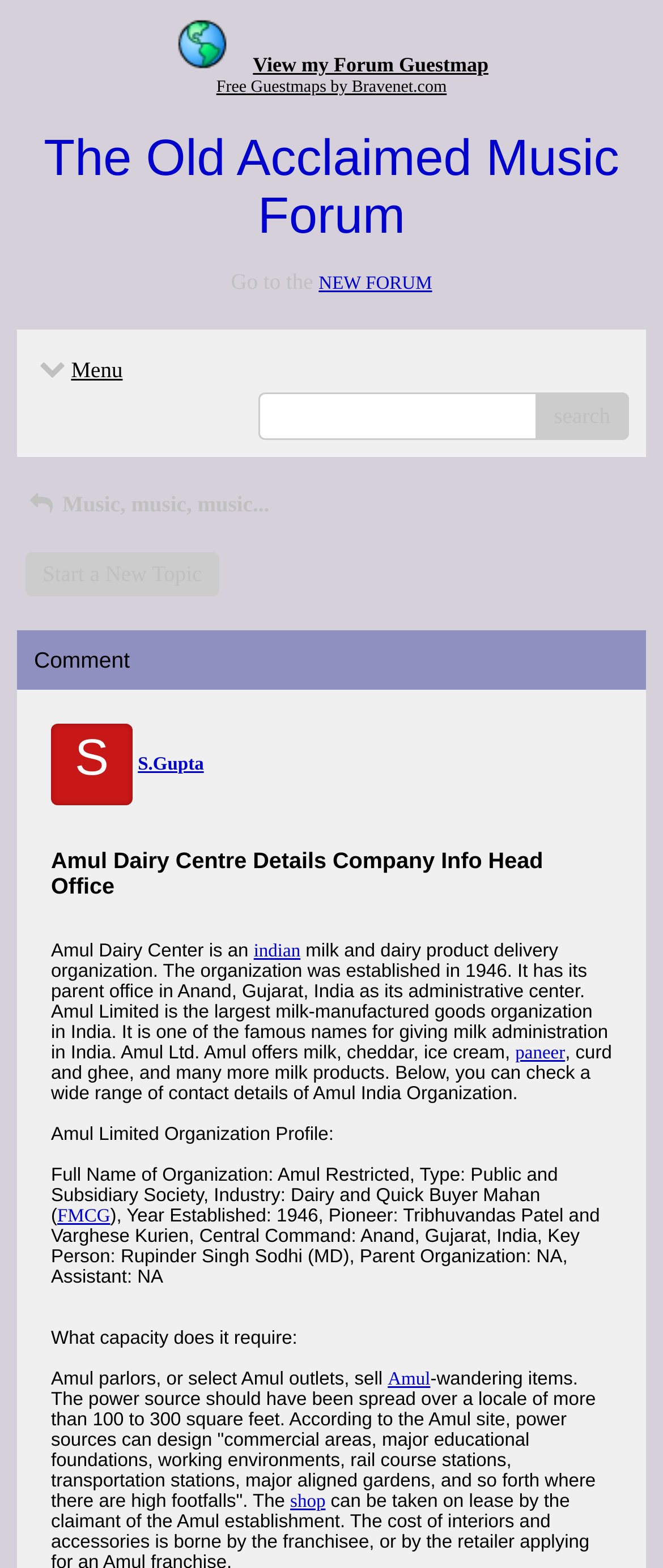Provide an in-depth caption for the contents of the webpage.

The webpage is titled "The Old Acclaimed Music Forum". At the top, there is a heading with the same title, taking up most of the width of the page. Below the heading, there are several links and an image, including "Put a Pin on the Map" and "View my Forum Guestmap", which are positioned side by side. 

To the right of these links, there is a link "Free Guestmaps by Bravenet.com". Below these elements, there is a section with a link "NEW FORUM" and a static text "Go to the". 

On the left side of the page, there is a menu icon represented by "\ue82a". Below the menu icon, there is a search bar with a button labeled "search". 

The main content of the page appears to be a discussion forum. There is a link "Start a New Topic" on the left side, and a static text "Music, music, music..." above a section of text about Amul Dairy Centre. The text describes Amul Dairy Centre as an Indian milk and dairy product delivery organization, established in 1946, with its headquarters in Anand, Gujarat, India. 

The text continues to provide more information about Amul Limited, including its products, organization profile, and requirements for setting up an Amul parlour. There are several links within the text, including "indian", "paneer", "FMCG", "Amul", and "shop".